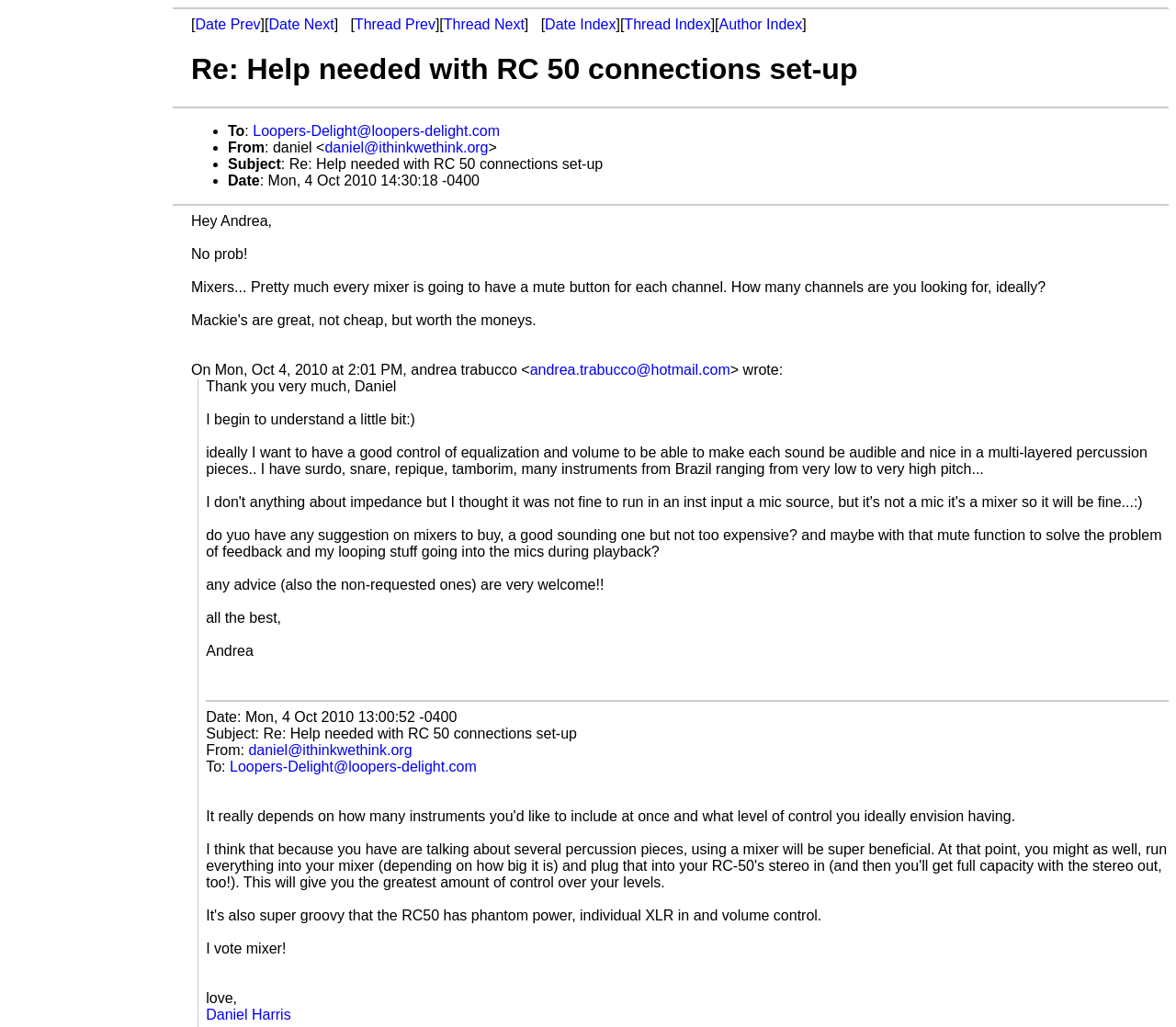Can you determine the bounding box coordinates of the area that needs to be clicked to fulfill the following instruction: "Click on 'Daniel Harris'"?

[0.175, 0.98, 0.247, 0.995]